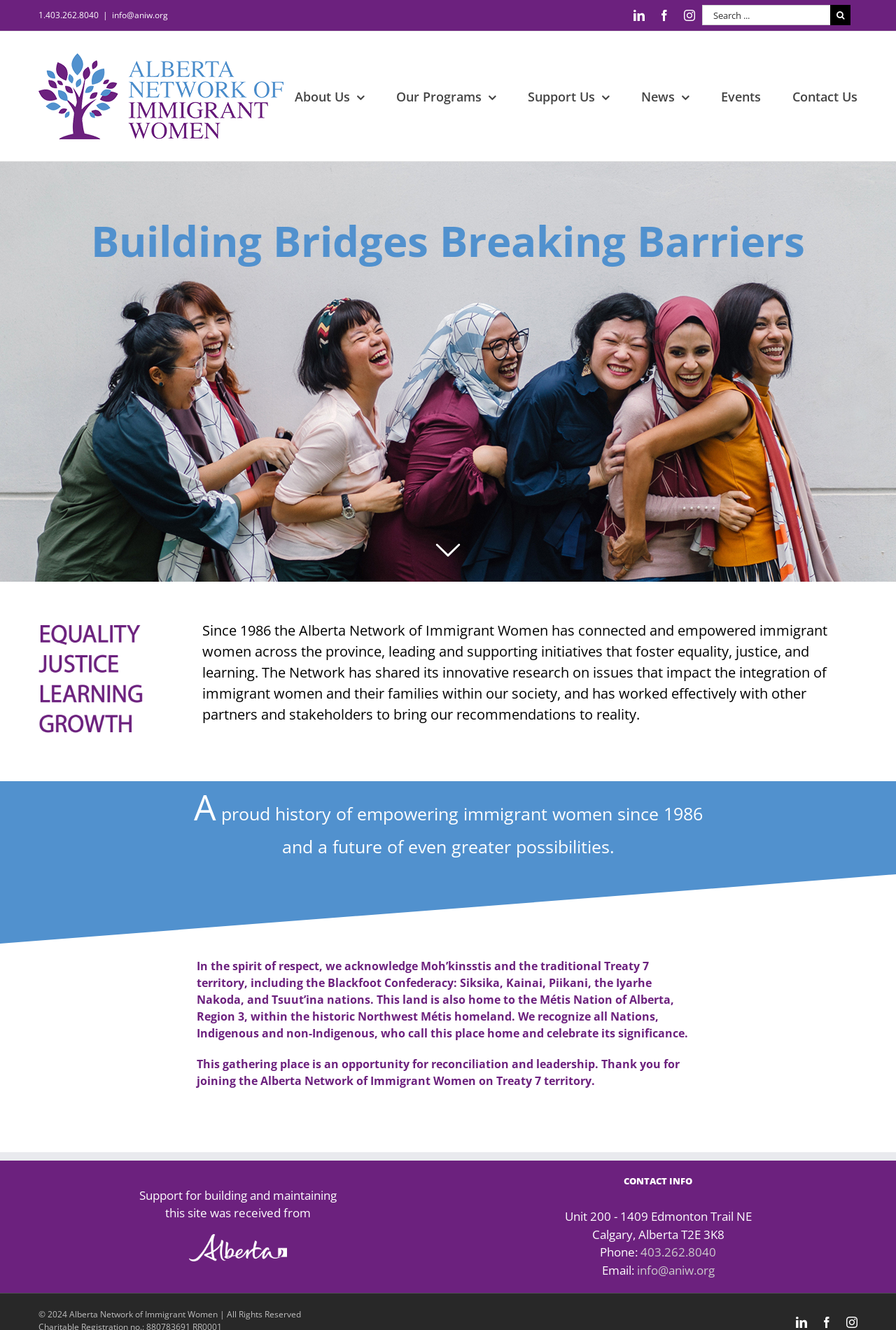Please identify the bounding box coordinates of the region to click in order to complete the task: "Visit the About Us page". The coordinates must be four float numbers between 0 and 1, specified as [left, top, right, bottom].

[0.329, 0.024, 0.407, 0.121]